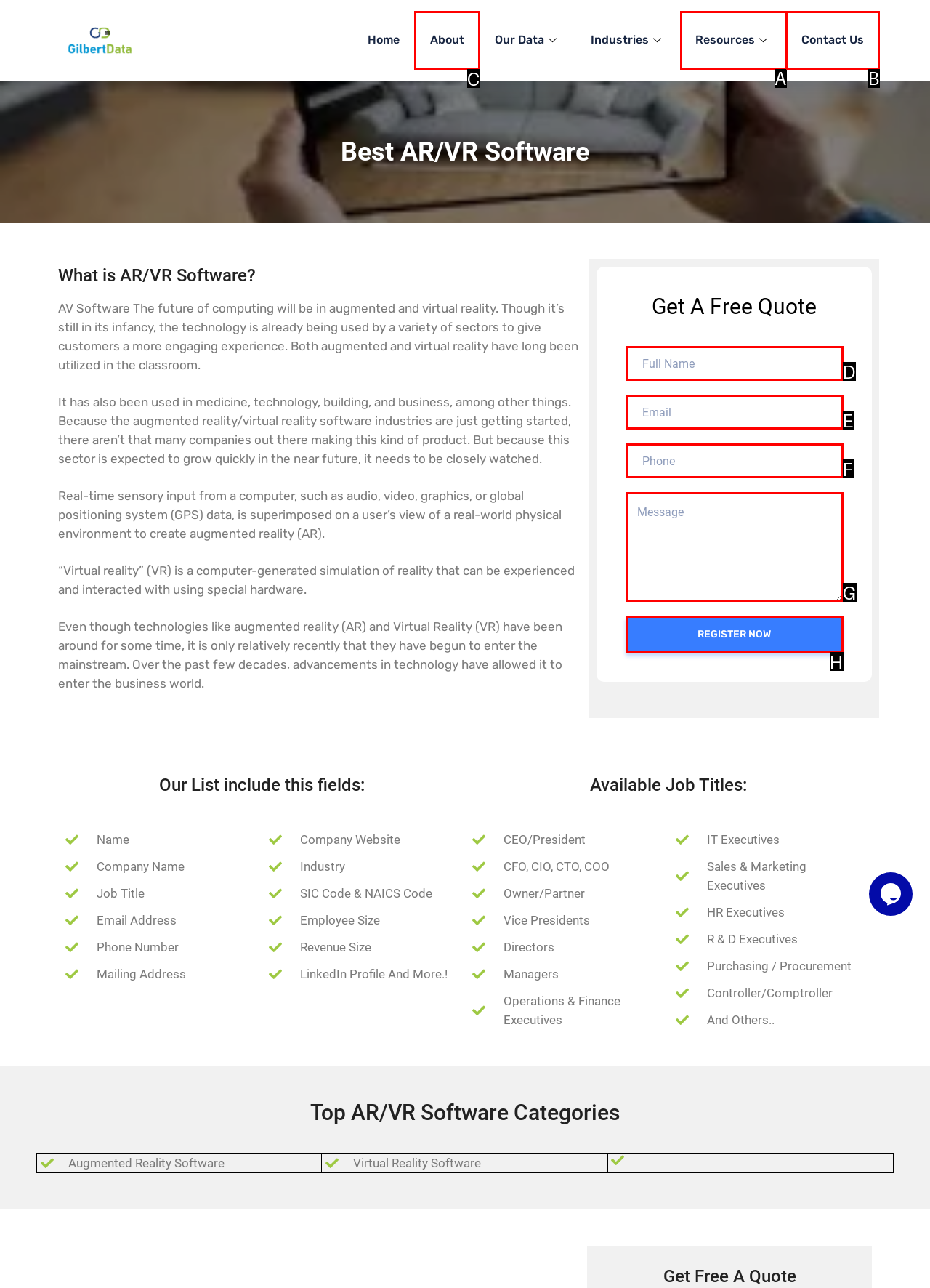Find the option you need to click to complete the following instruction: Click the 'About' link
Answer with the corresponding letter from the choices given directly.

C